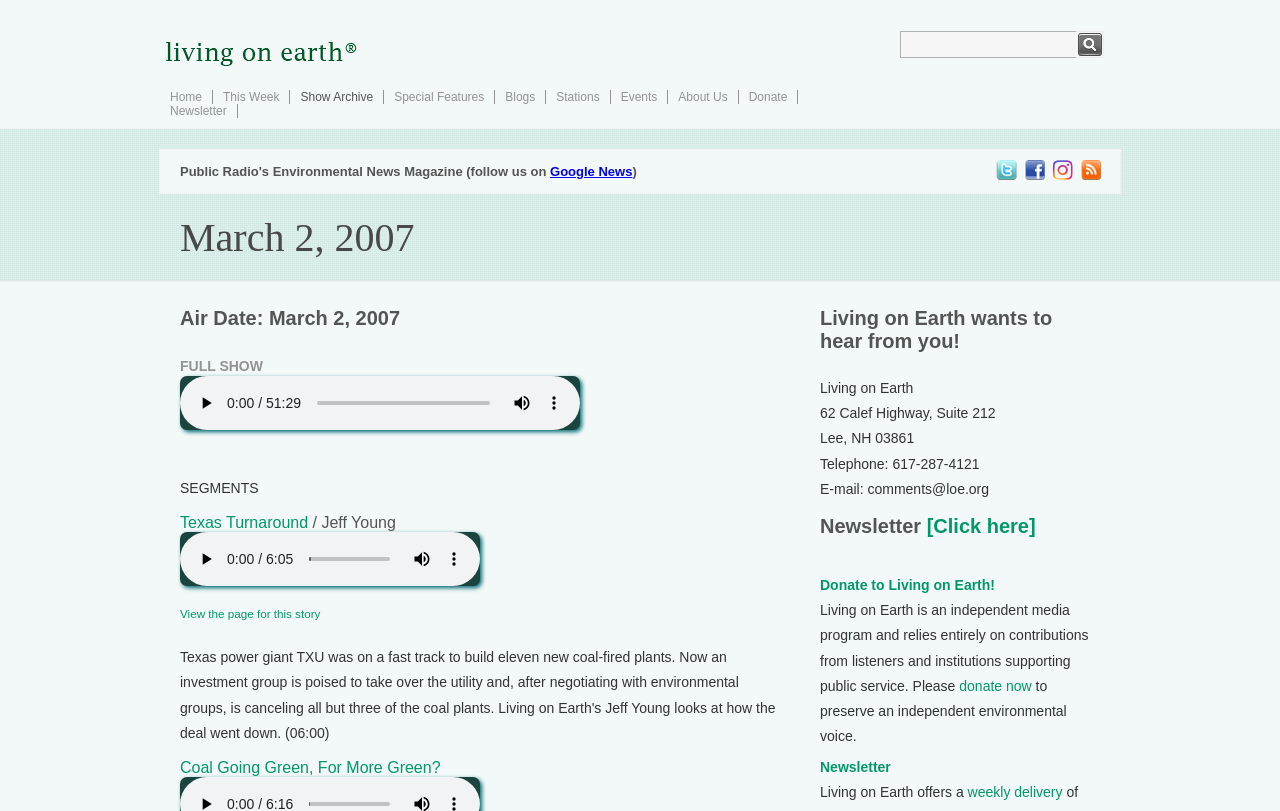Locate the bounding box coordinates of the element to click to perform the following action: 'Click the 'Submit' button'. The coordinates should be given as four float values between 0 and 1, in the form of [left, top, right, bottom].

[0.841, 0.038, 0.862, 0.072]